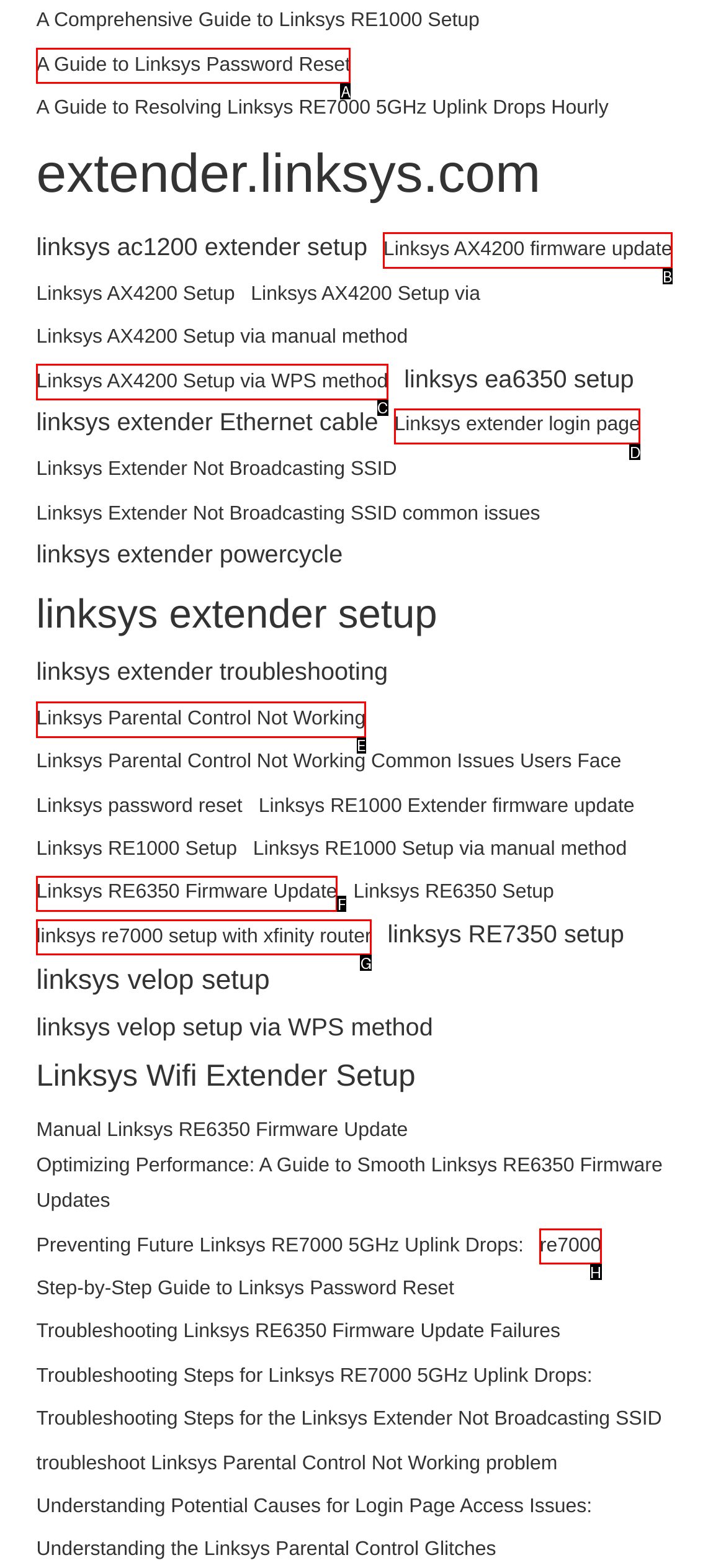Identify the letter that best matches this UI element description: alt="Eastern Suburbs Heating & Cooling"
Answer with the letter from the given options.

None